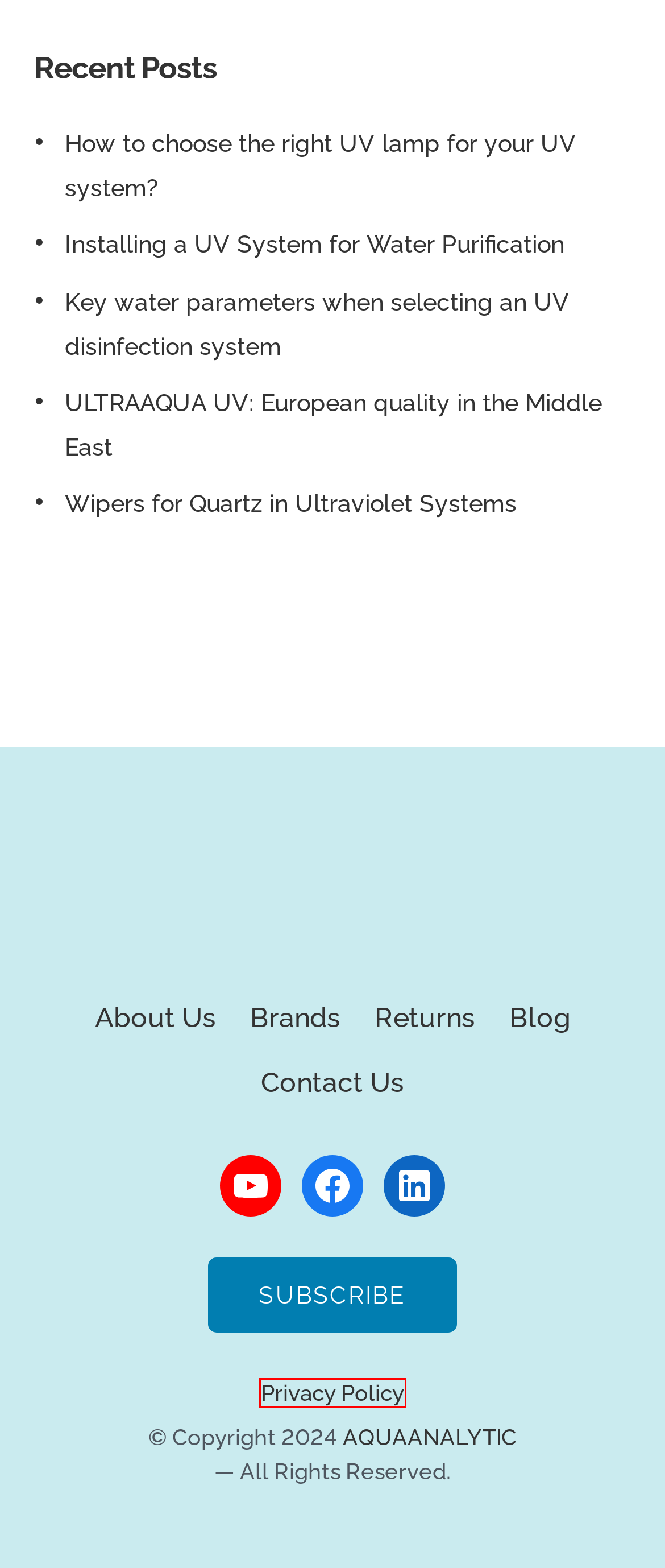Inspect the screenshot of a webpage with a red rectangle bounding box. Identify the webpage description that best corresponds to the new webpage after clicking the element inside the bounding box. Here are the candidates:
A. Privacy Policy - AQUAANALYTIC
B. Installing a UV System for Water Purification ≀ AQUAANALYTIC
C. Ⓐ Ⓠ Ⓤ Ⓐ About Us ≀ AQUAANALYTIC
D. Key water parameters when selecting an UV disinfection system ≀ AQUAANALYTIC
E. ULTRAAQUA UV: European quality in the Middle East ≀ AQUAANALYTIC
F. Ⓐ Ⓠ Ⓤ Ⓐ Warranty and returns ≀ AQUAANALYTIC
G. Ⓐ Ⓠ Ⓤ Ⓐ Brands ≀ AQUAANALYTIC
H. How to choose the right UV lamp for your UV system? ≀ AQUAANALYTIC

A